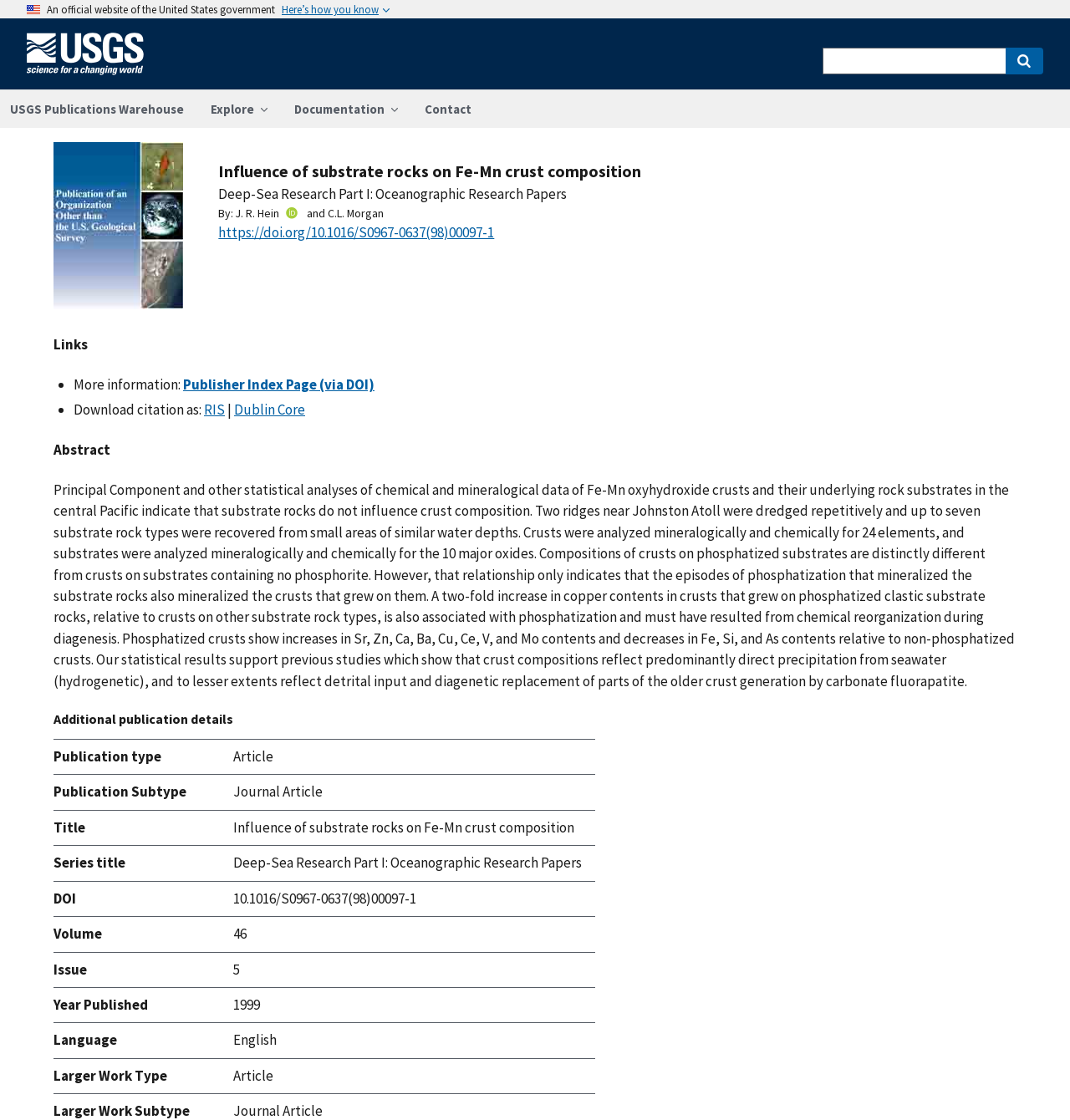Locate the bounding box coordinates of the element that should be clicked to fulfill the instruction: "Click on the Home link".

None